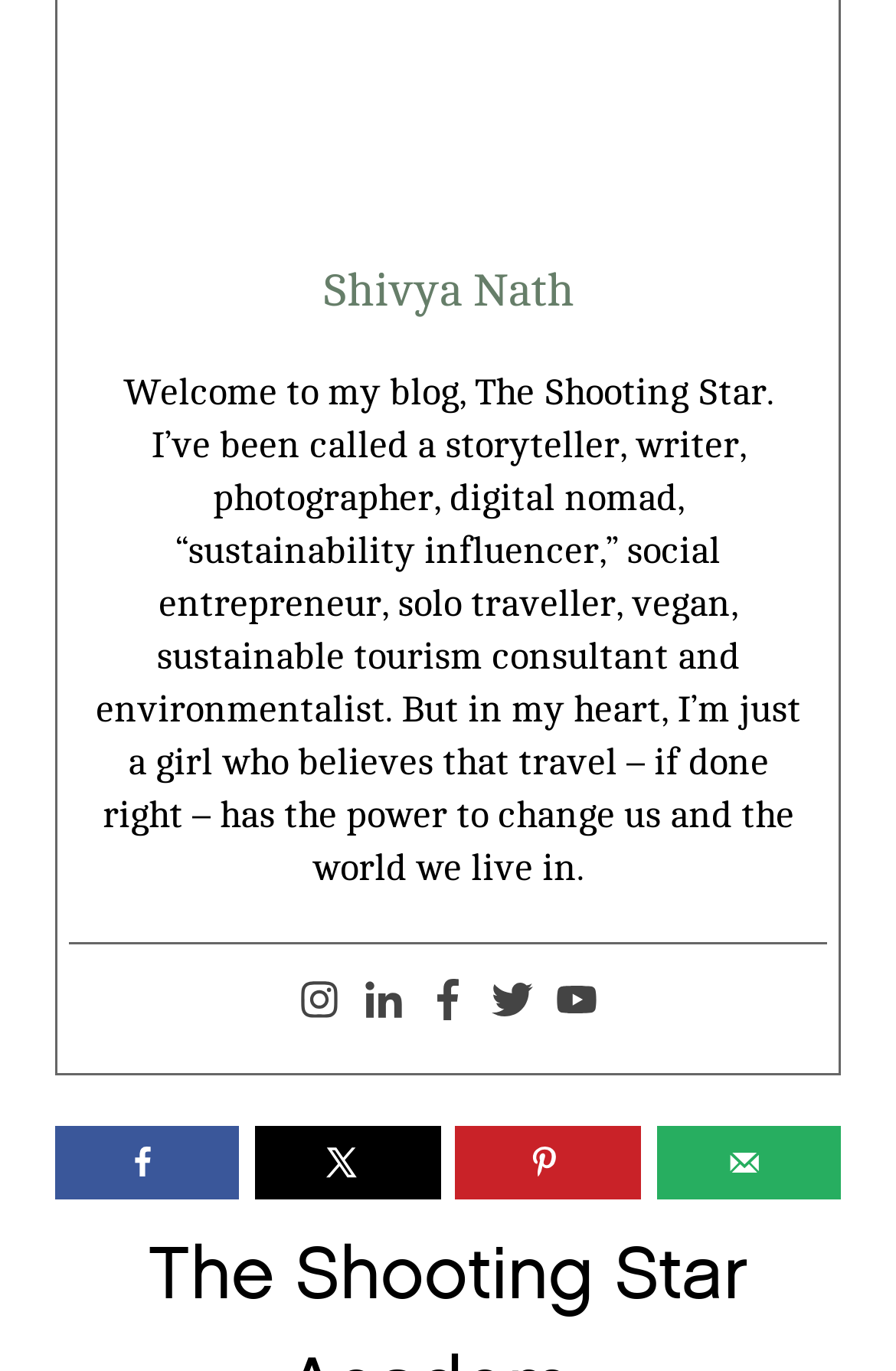Determine the bounding box for the described UI element: "title="Youtube"".

[0.621, 0.714, 0.667, 0.749]